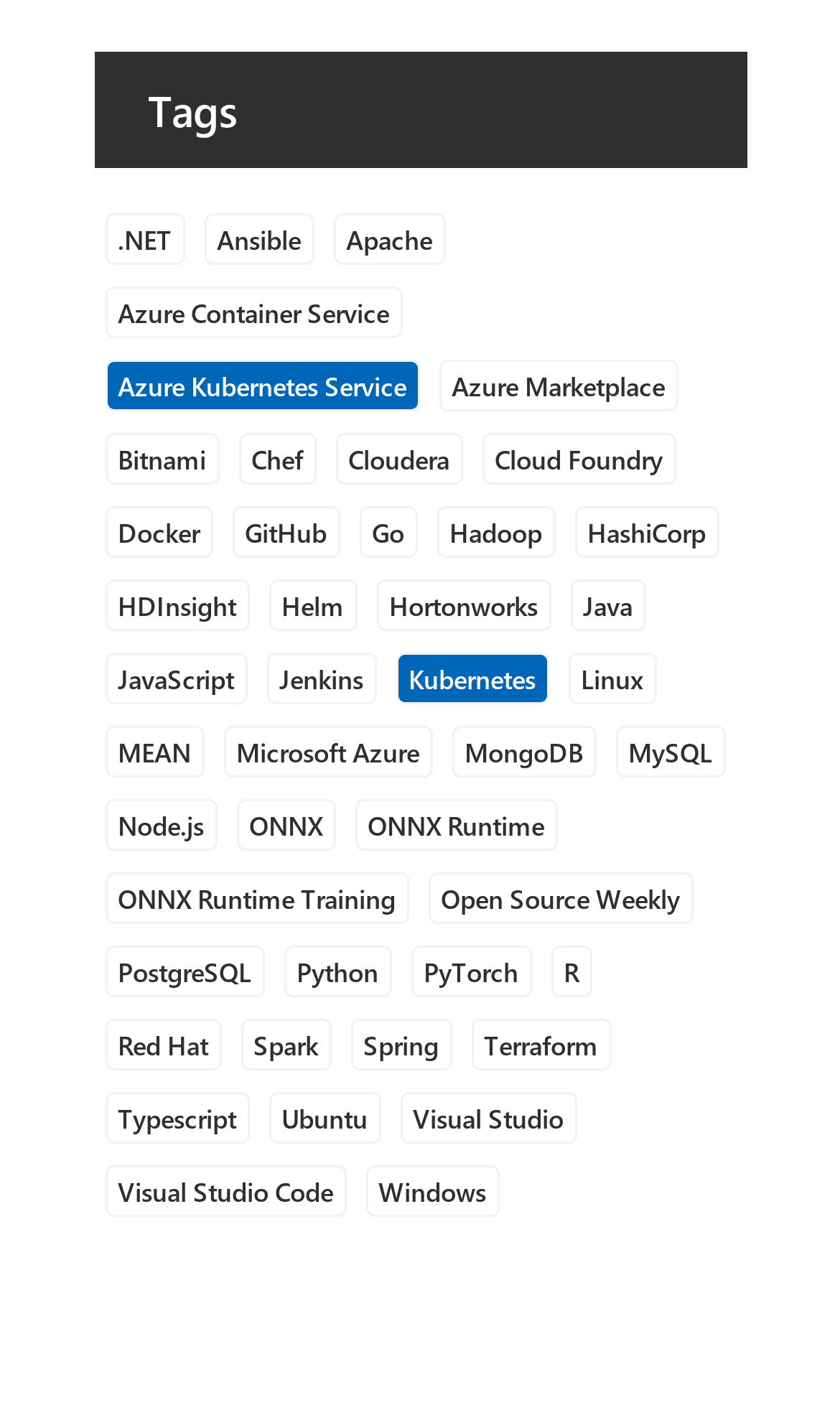Please identify the bounding box coordinates of the element I should click to complete this instruction: 'Learn about Docker'. The coordinates should be given as four float numbers between 0 and 1, like this: [left, top, right, bottom].

[0.124, 0.355, 0.253, 0.391]